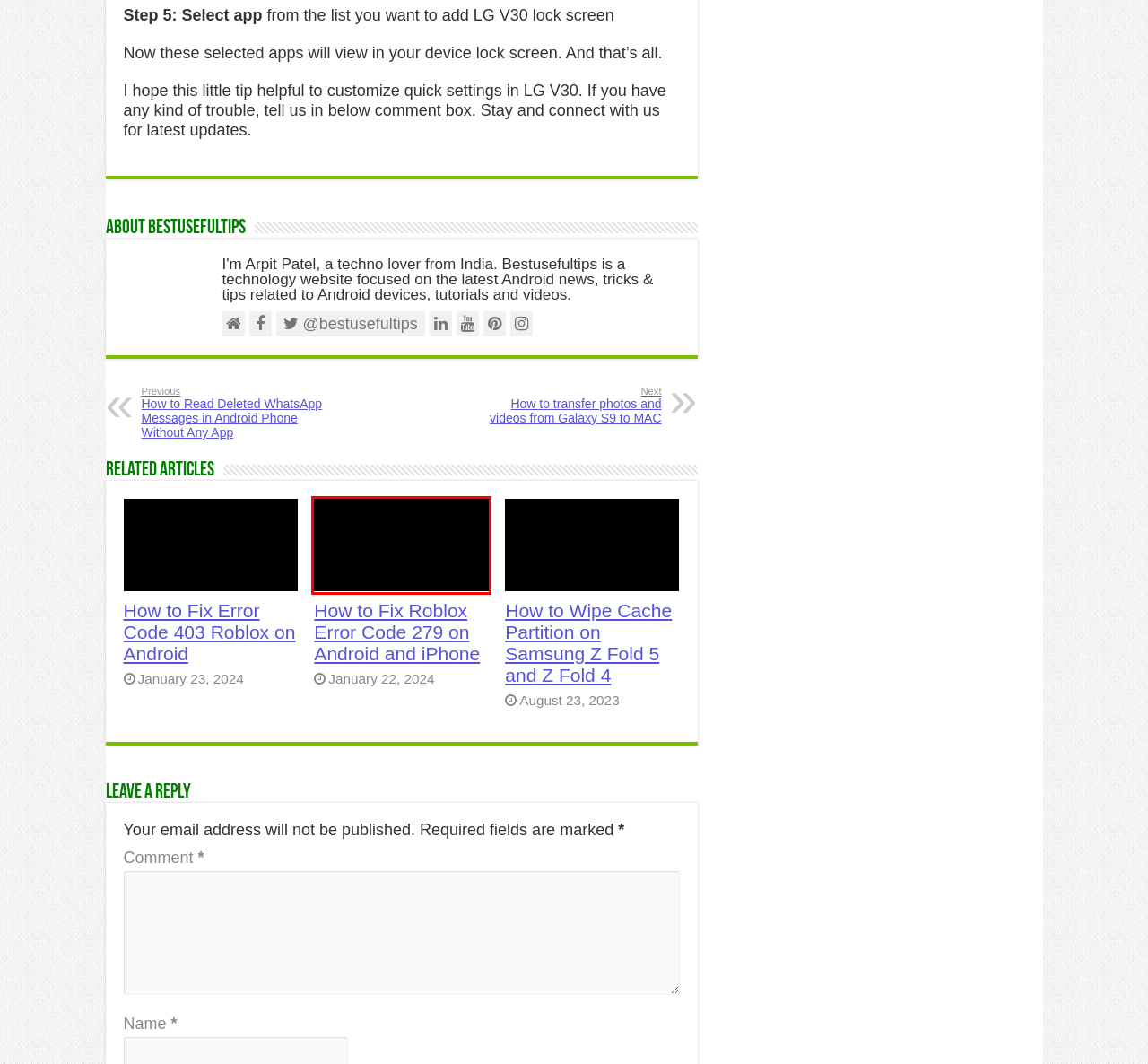Examine the screenshot of the webpage, which has a red bounding box around a UI element. Select the webpage description that best fits the new webpage after the element inside the red bounding box is clicked. Here are the choices:
A. BestUsefulTips - Expert Advice and Solutions for Android Devices
B. How to Fix Roblox Error Code 279 on Android and iPhone
C. How to customize LG V30 lock screen: Complete Guide
D. How to transfer photos and videos from Galaxy S9 to MAC
E. How to Fix Error Code 403 Roblox on Android and iPhone
F. How to Wipe Cache Partition on Samsung Z Fold 5 and Z Fold 4
G. Samsung Galaxy Archives | BestusefulTips
H. How to read deleted WhatsApp messages in android phone

B